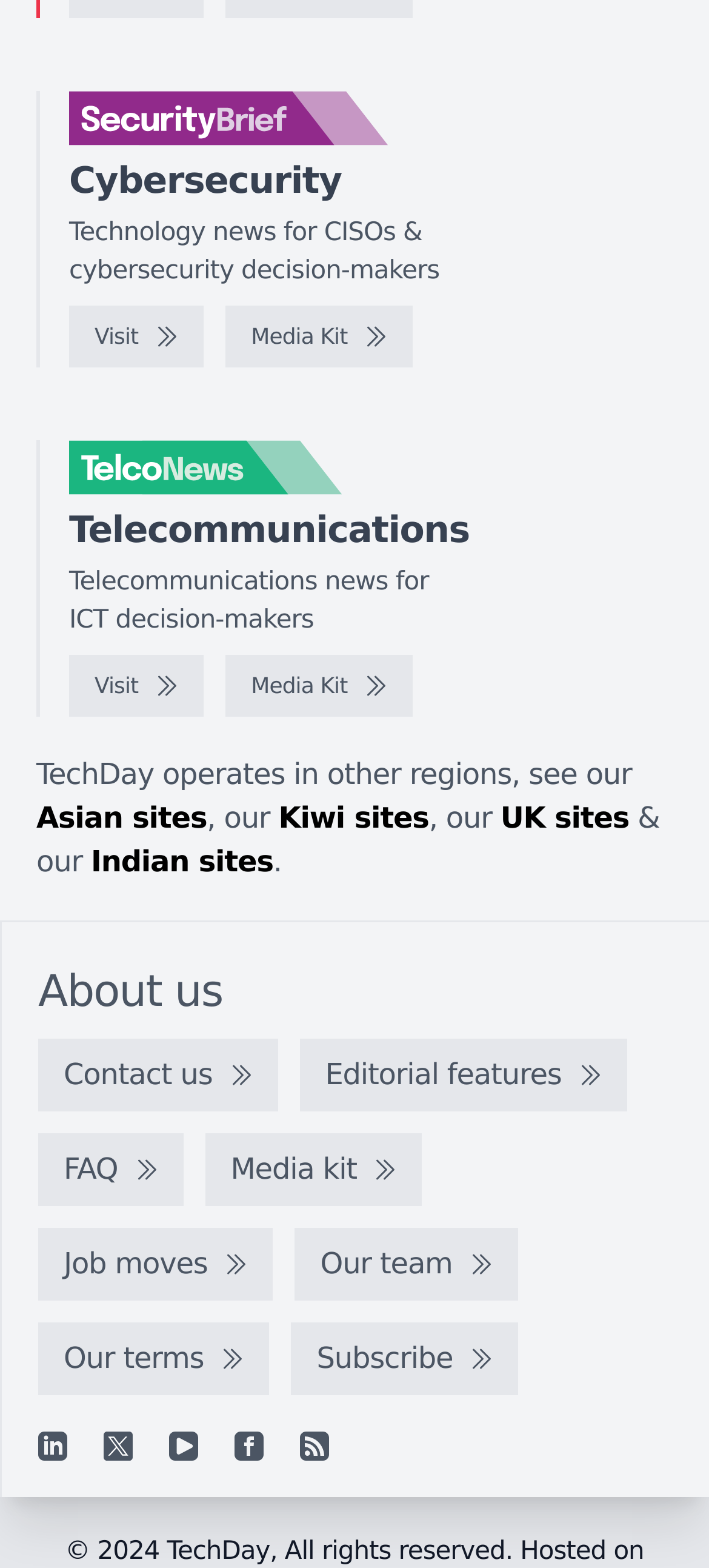Provide a thorough and detailed response to the question by examining the image: 
What is the purpose of the 'Media Kit' link?

The purpose of the 'Media Kit' link is not explicitly stated on the webpage, but it is likely related to providing information or resources for media or press inquiries, given its placement alongside 'Visit' and 'Contact us' links.